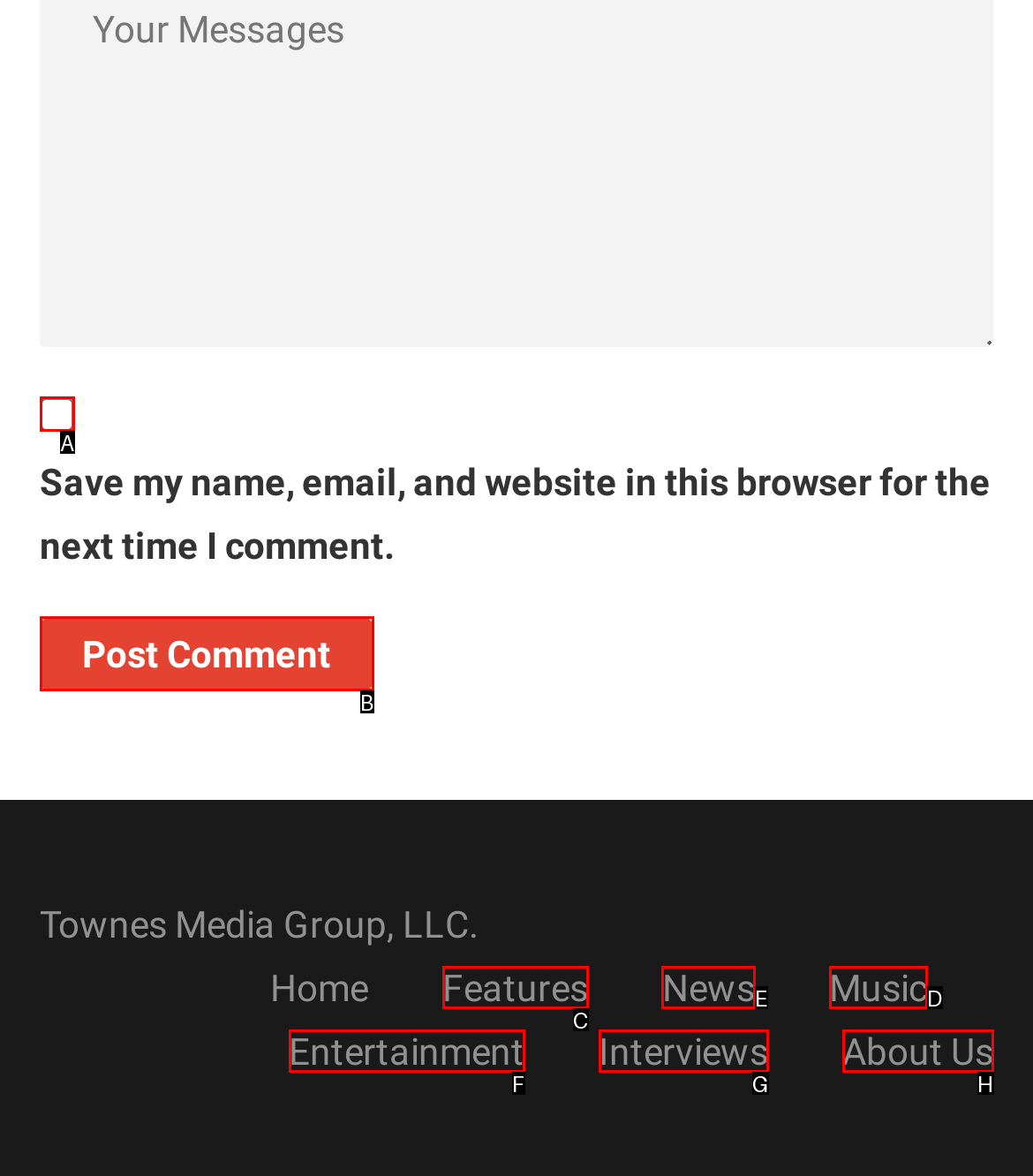Identify the letter of the option to click in order to Visit the News section. Answer with the letter directly.

E